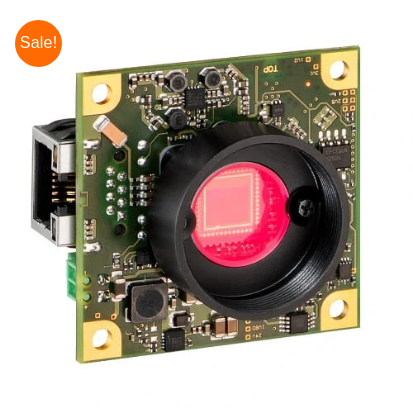Give a detailed explanation of what is happening in the image.

This image showcases the UI-5584LE Rev.1.2 IDS Camera, an advanced industrial camera featuring a 5-megapixel CMOS sensor capable of delivering high-resolution images at 2560 x 1920 pixels. The camera is designed for machine vision applications, making it highly compatible with popular software platforms like OpenCV and LabVIEW. 

Prominently displayed is the camera's lens assembly, highlighting the intricate electronic components on its circuit board. The camera integrates Ethernet connectivity, allowing for streamlined data transfer in various industrial environments. This product currently features a "Sale!" tag, indicating a special pricing offer for potential buyers. With its combination of performance and versatility, the UI-5584LE is tailored for applications that demand precision and clarity in imaging.